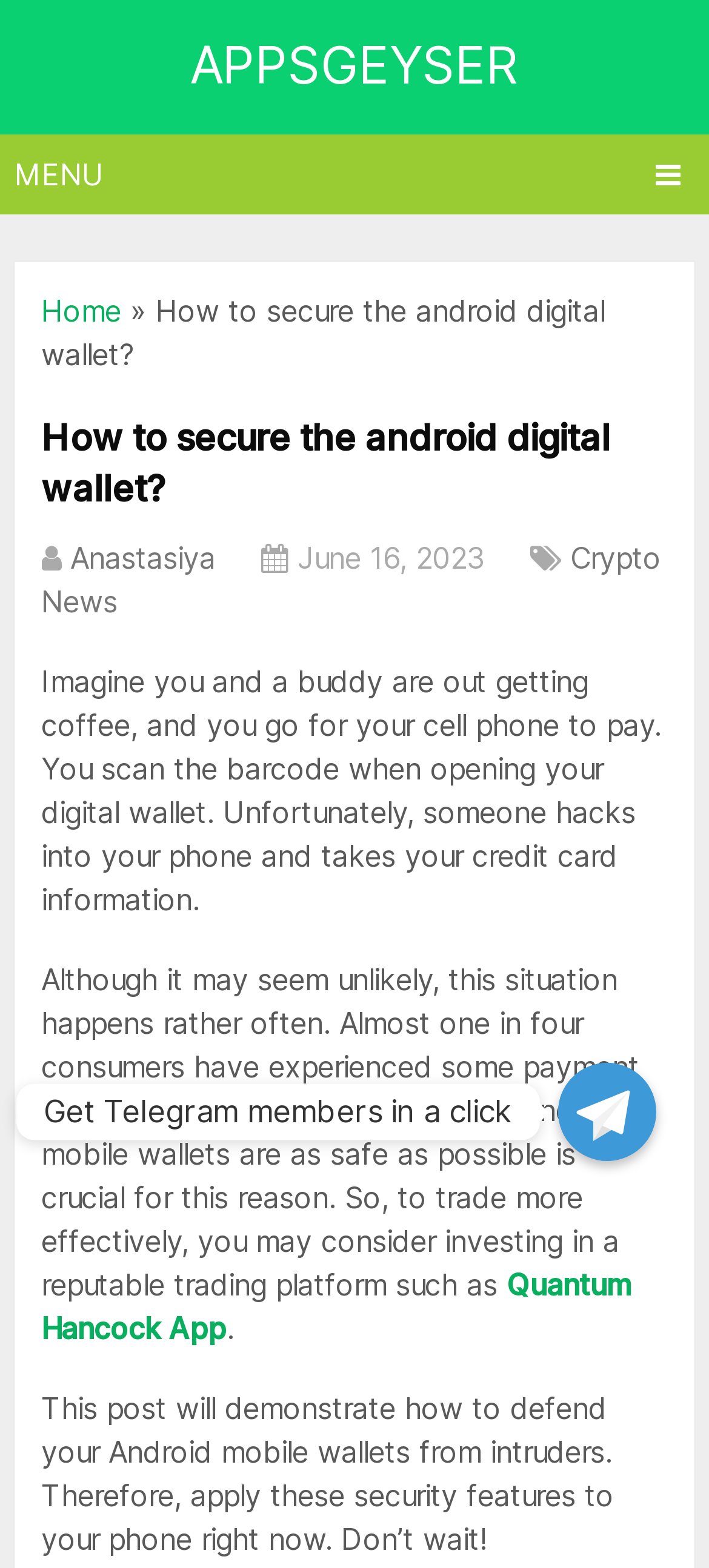What is the recommended trading platform mentioned in the article?
Examine the image and provide an in-depth answer to the question.

I found the recommended trading platform by reading the second paragraph, which mentions it as a reputable platform to consider investing in.